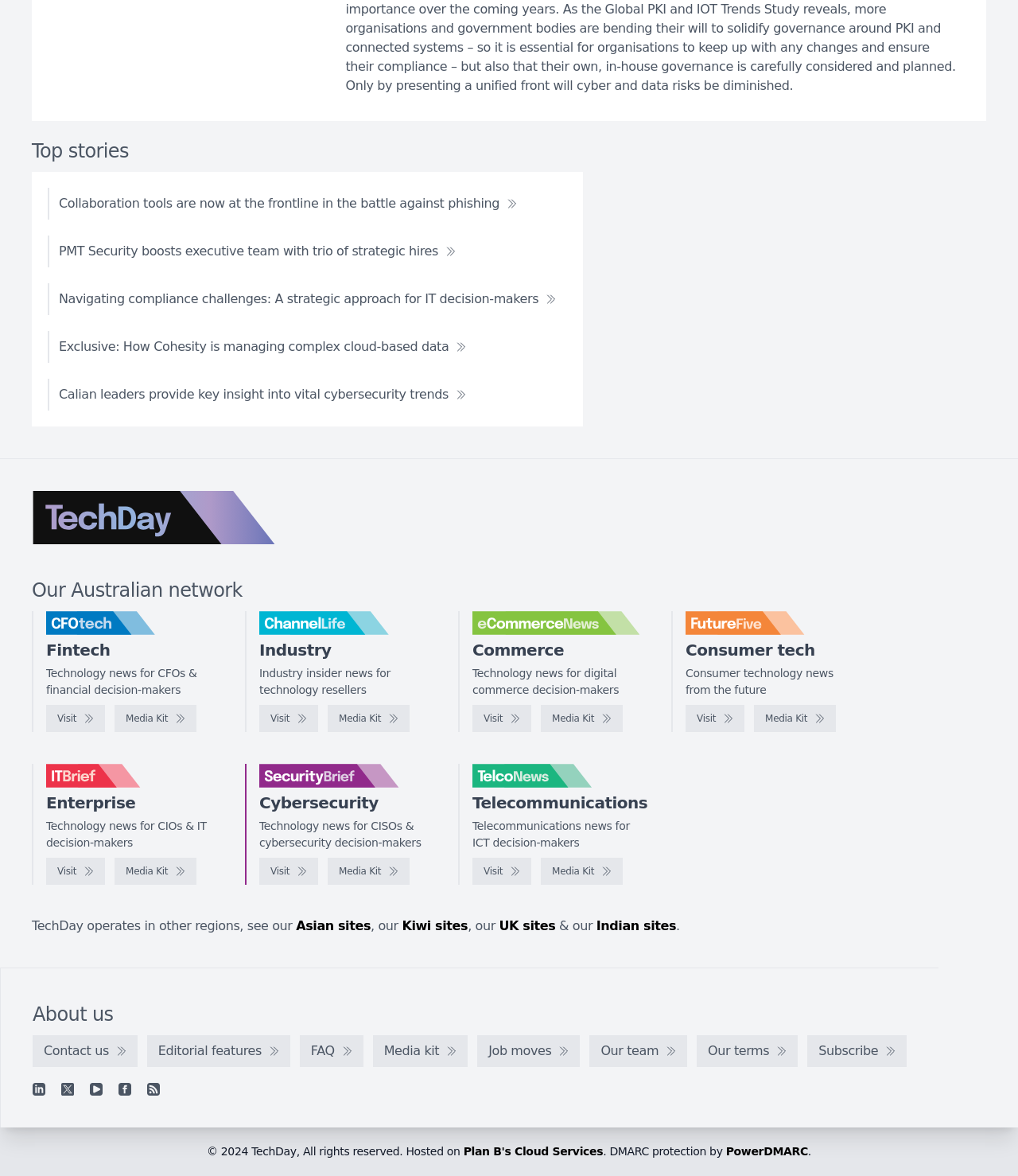Can you look at the image and give a comprehensive answer to the question:
What is the name of the logo at the top of the page?

I looked at the image at the top of the page, which is described as 'TechDay logo', so I determined that the name of the logo is TechDay logo.